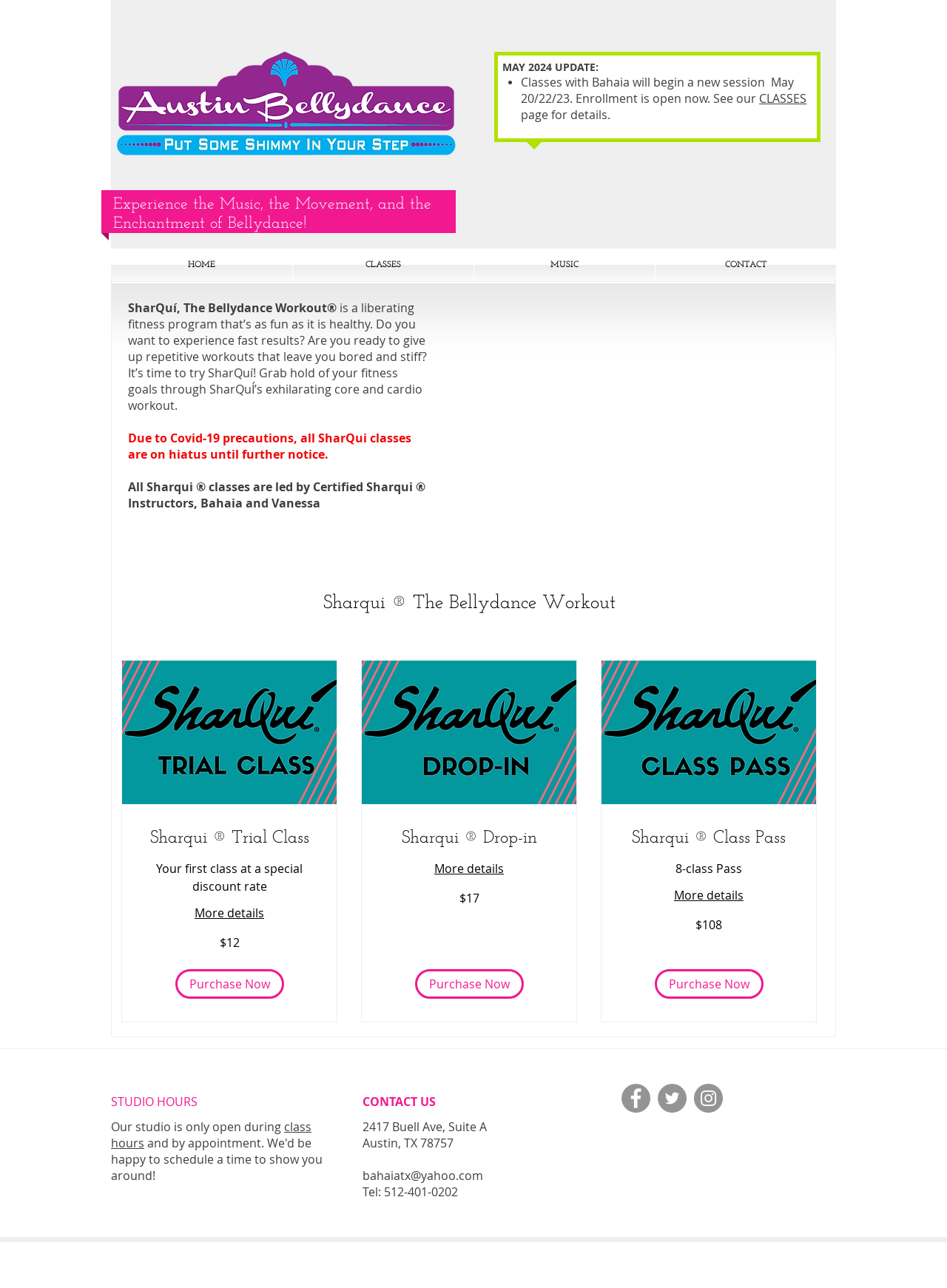Please answer the following question using a single word or phrase: 
What is the cost of the SharQui Trial Class?

12 US dollars